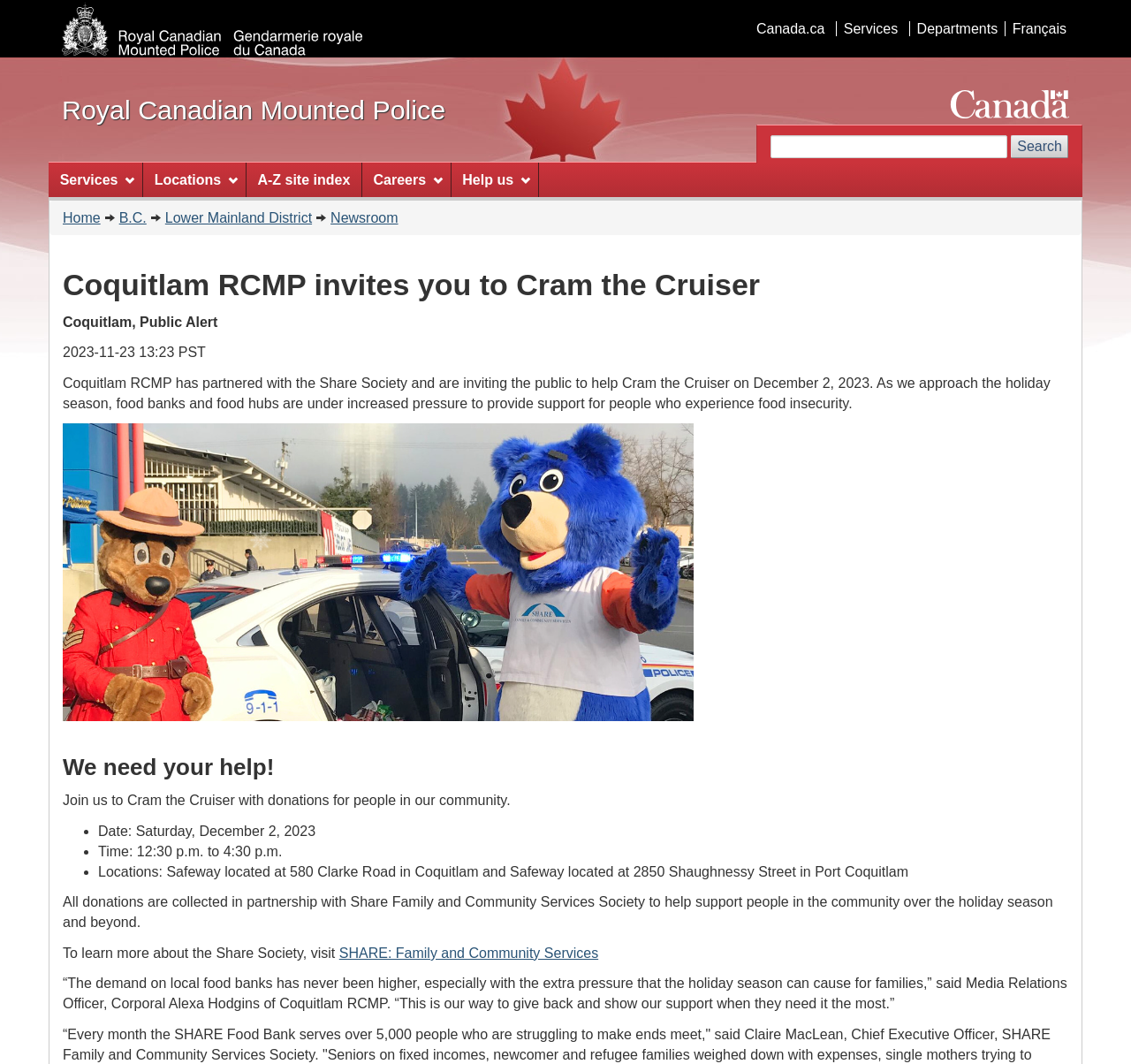What is the goal of the event?
By examining the image, provide a one-word or phrase answer.

To help local food banks